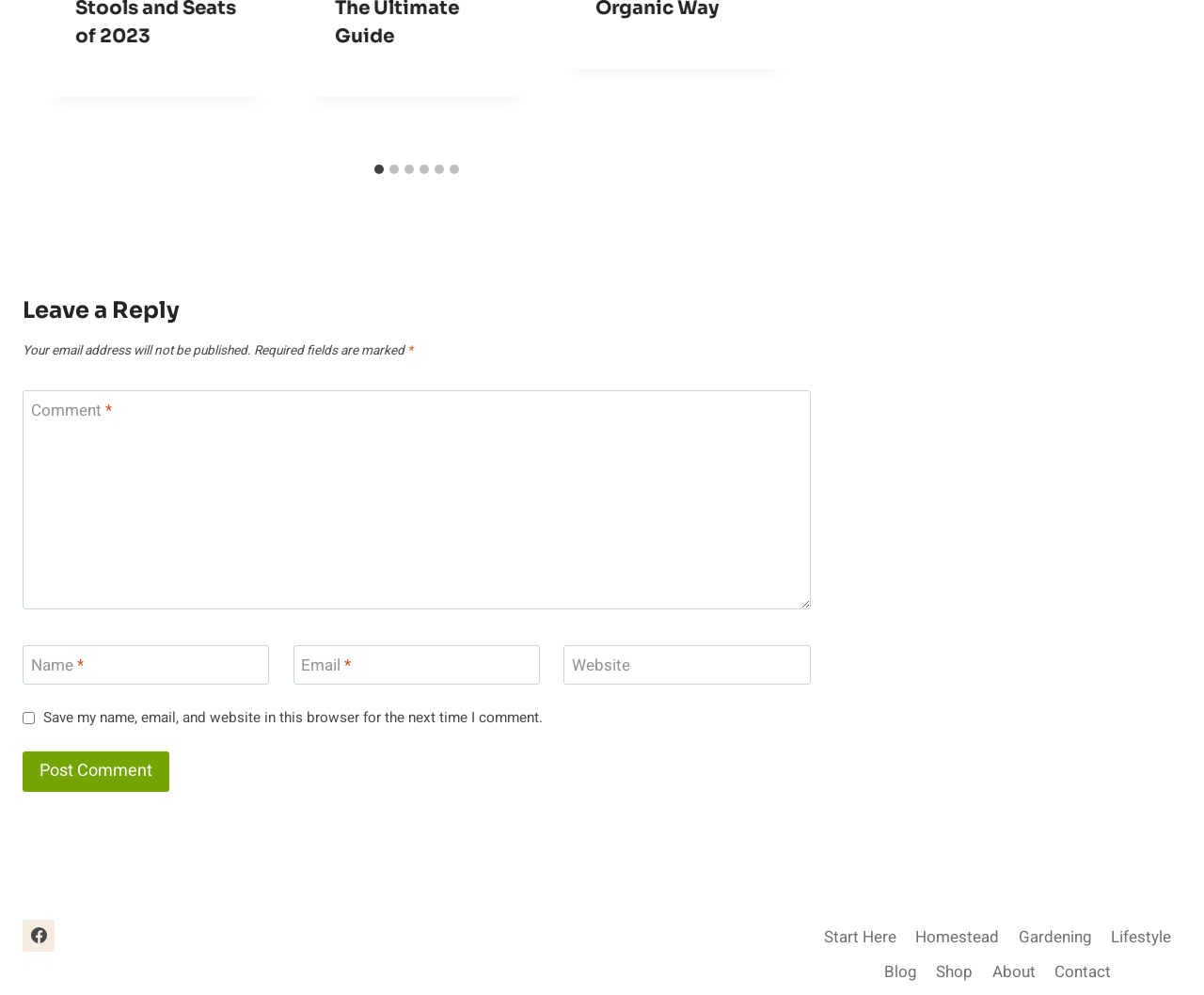Determine the bounding box coordinates of the region I should click to achieve the following instruction: "Click the HOME link". Ensure the bounding box coordinates are four float numbers between 0 and 1, i.e., [left, top, right, bottom].

None